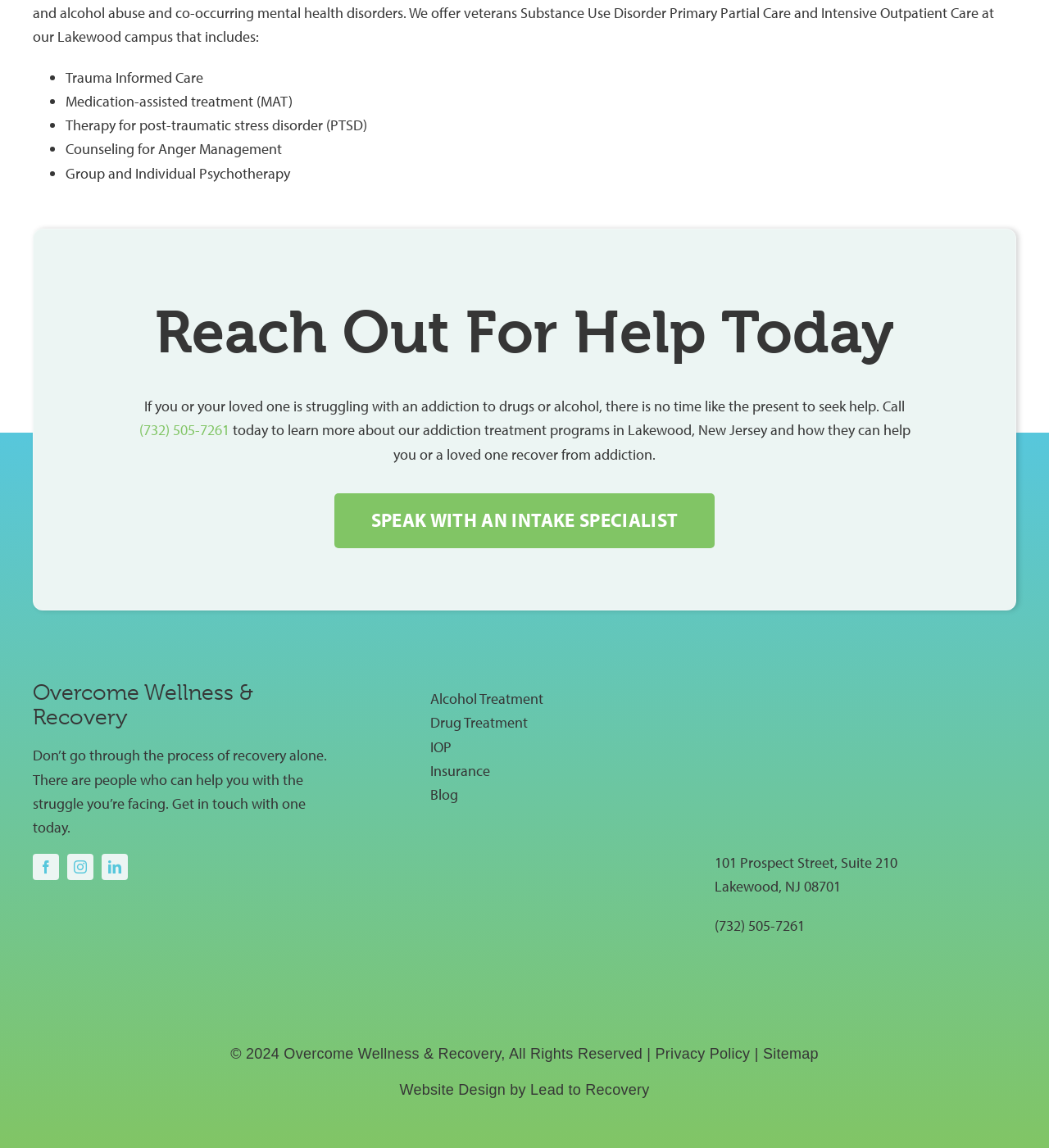Please determine the bounding box coordinates for the element that should be clicked to follow these instructions: "Visit facebook page".

[0.031, 0.744, 0.056, 0.767]